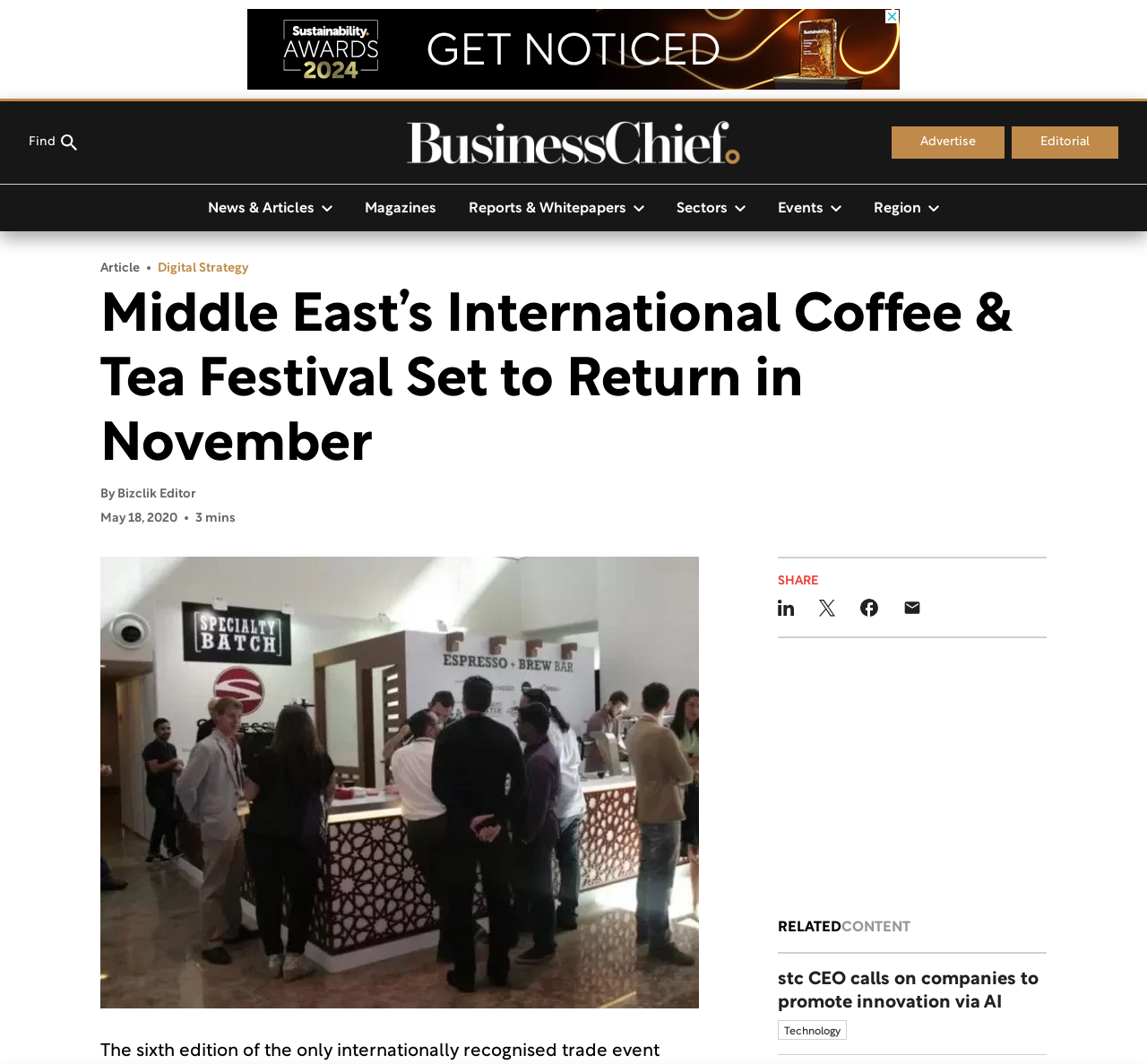Specify the bounding box coordinates of the area to click in order to follow the given instruction: "Click on the 'Find' button."

[0.025, 0.115, 0.067, 0.152]